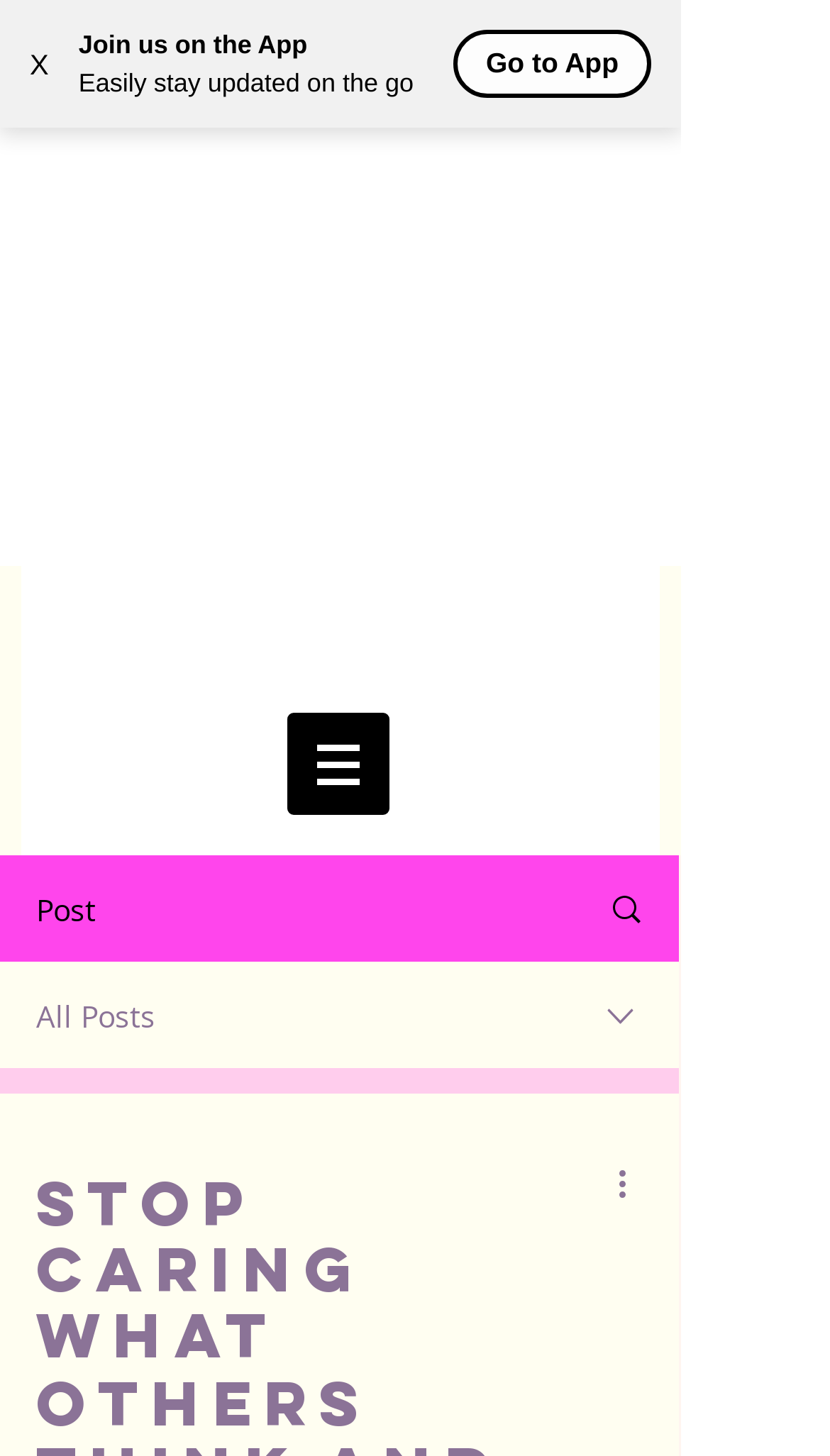Find the bounding box coordinates for the UI element that matches this description: "X".

[0.0, 0.012, 0.095, 0.075]